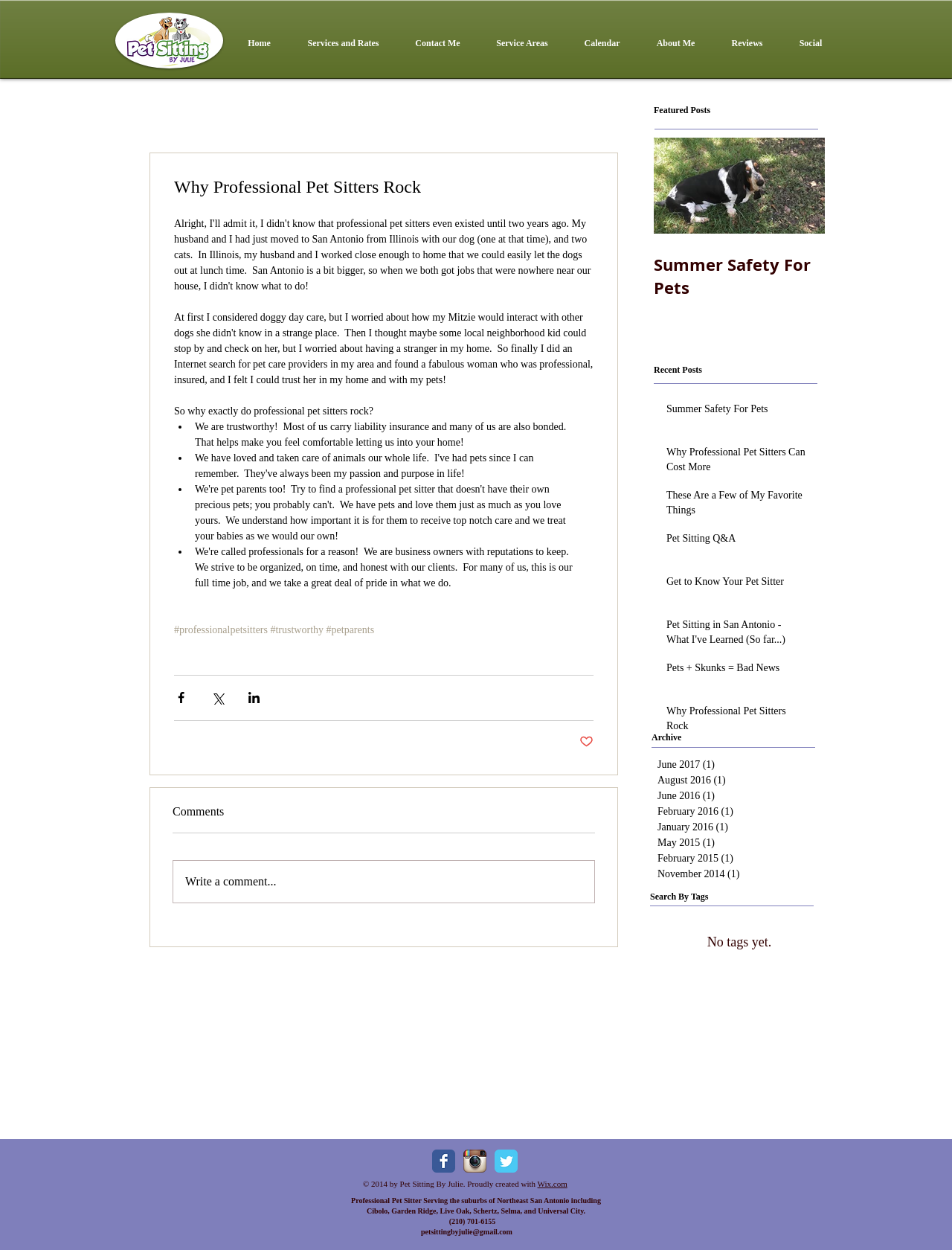Please specify the bounding box coordinates of the clickable section necessary to execute the following command: "View the 'Summer Safety For Pets' post".

[0.687, 0.11, 0.866, 0.187]